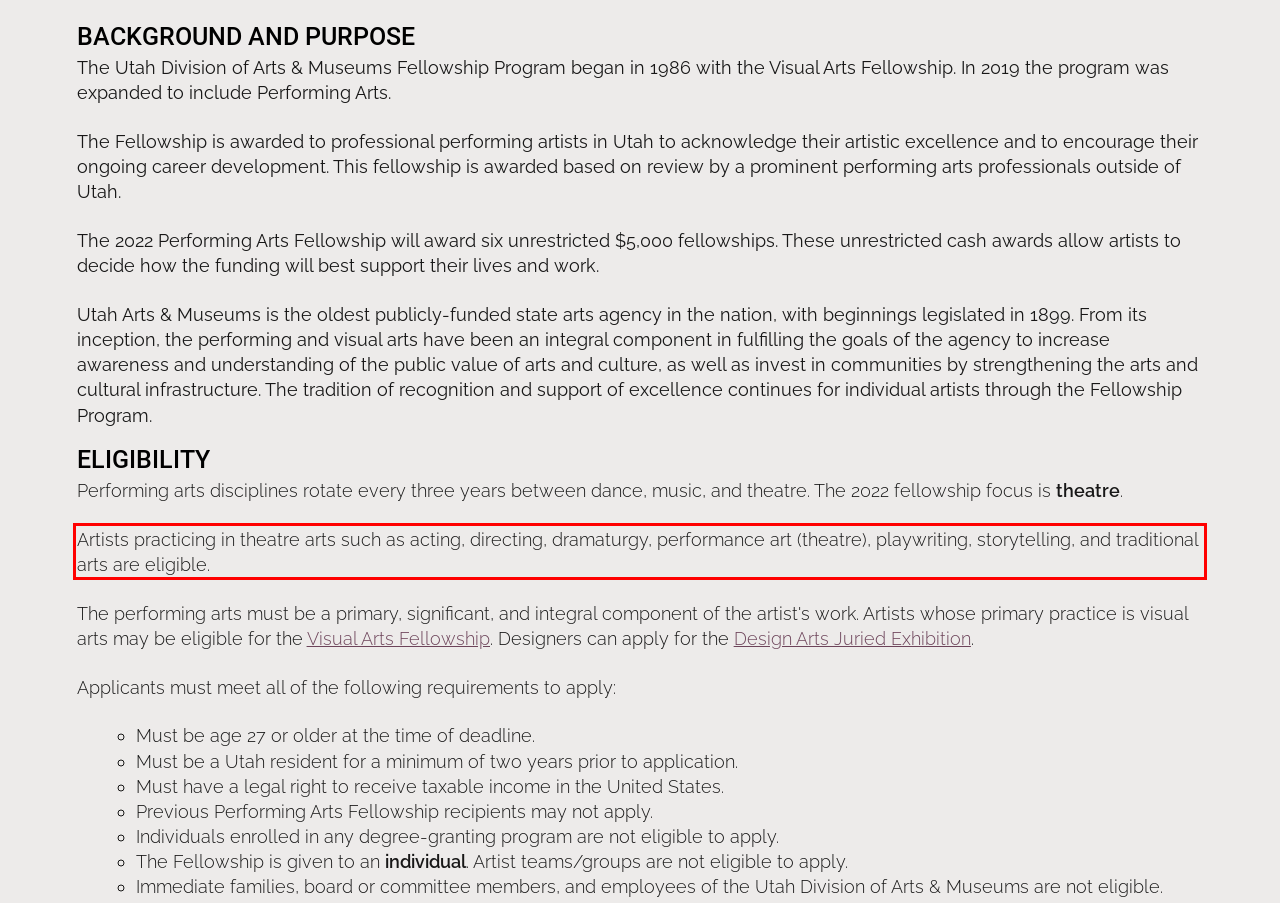Analyze the screenshot of the webpage and extract the text from the UI element that is inside the red bounding box.

Artists practicing in theatre arts such as acting, directing, dramaturgy, performance art (theatre), playwriting, storytelling, and traditional arts are eligible.